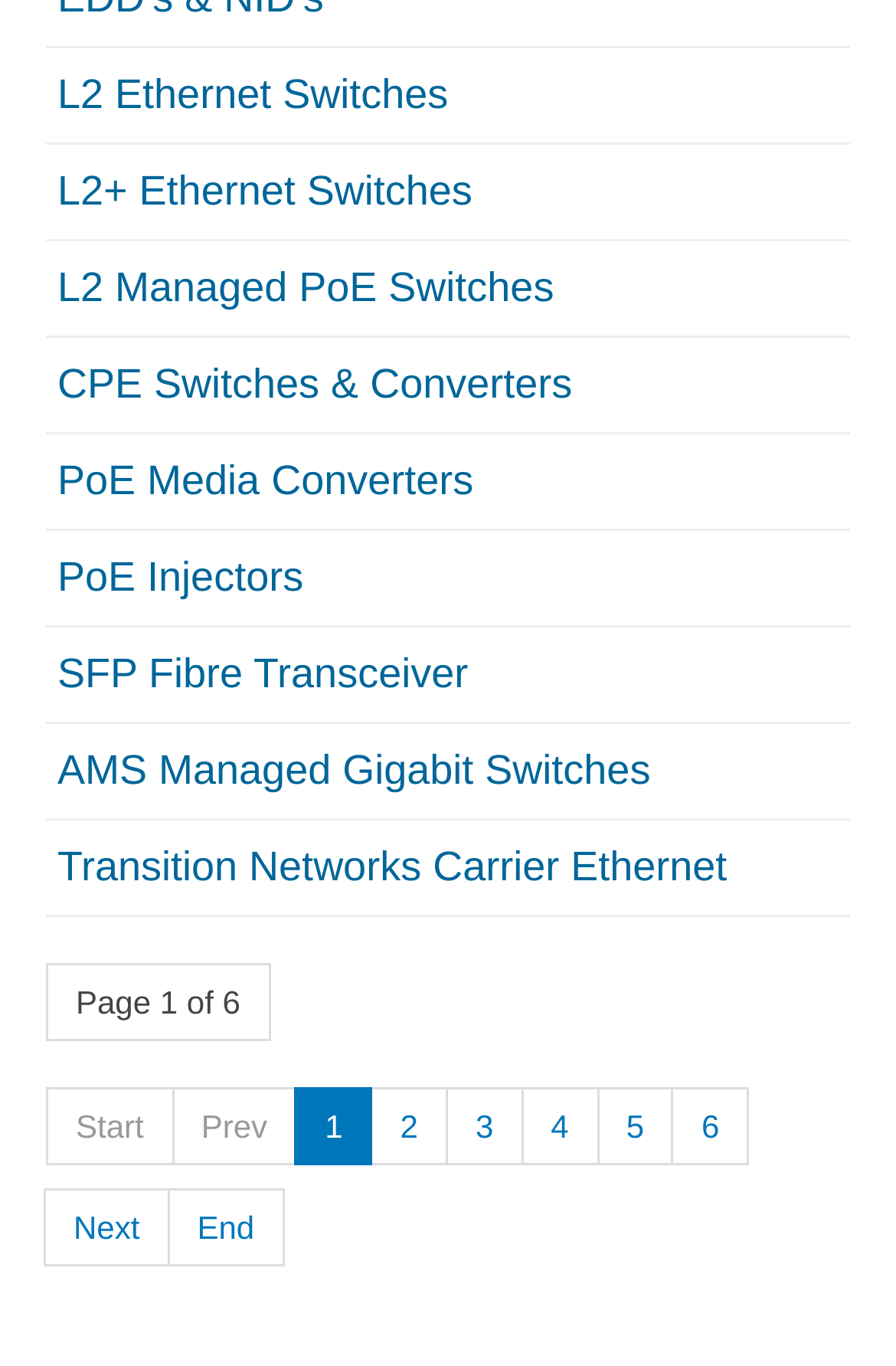How many types of Ethernet Switches are listed?
Analyze the image and deliver a detailed answer to the question.

I counted the number of headings that mention Ethernet Switches, which are L2 Ethernet Switches, L2+ Ethernet Switches, L2 Managed PoE Switches, and AMS Managed Gigabit Switches.